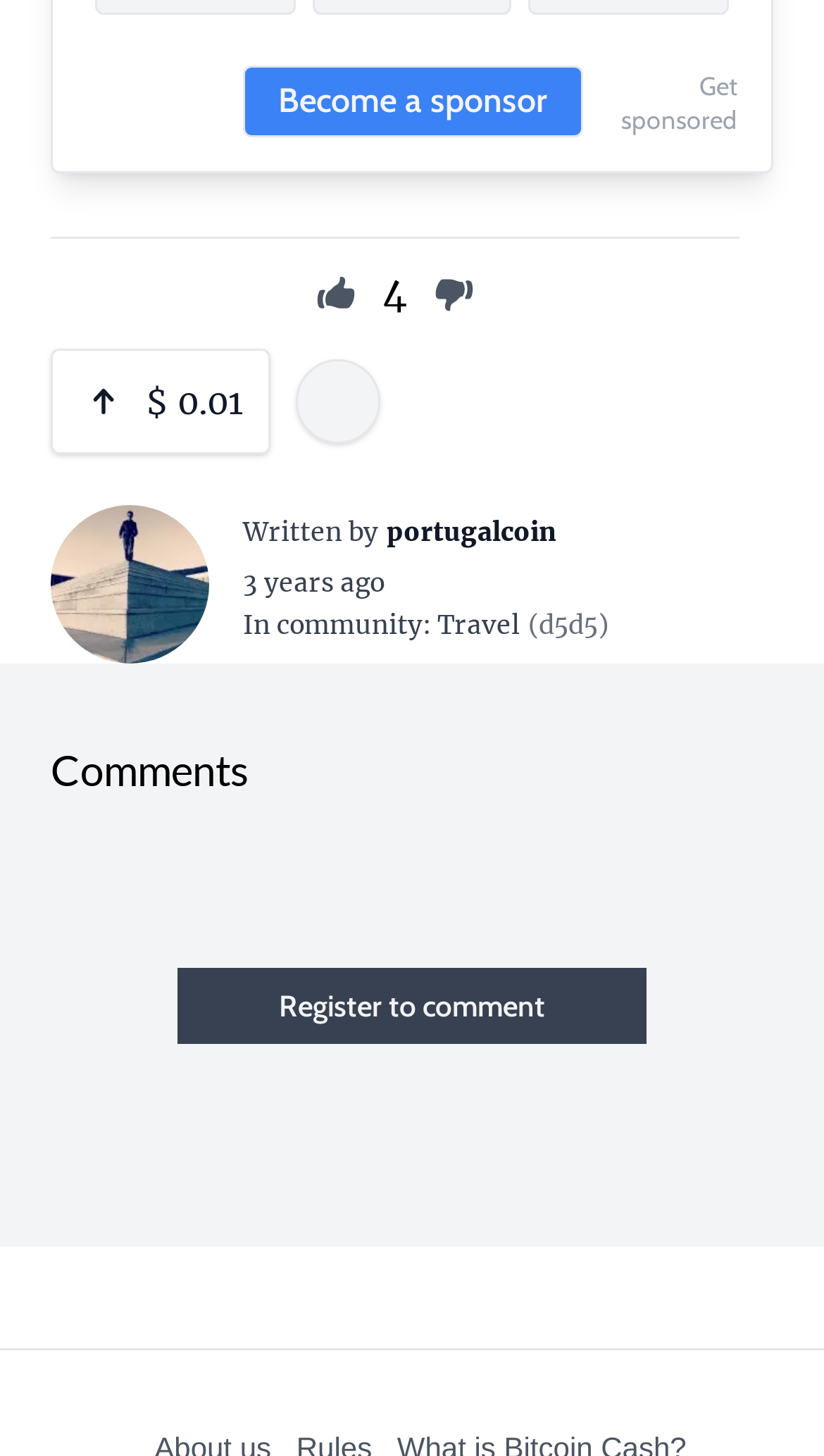How old is the article?
Provide a comprehensive and detailed answer to the question.

I found a generic element with the text '2020-07-29 08:38:55' at coordinates [0.295, 0.389, 0.467, 0.411], which is accompanied by a StaticText element with the text '3 years ago', indicating the age of the article.